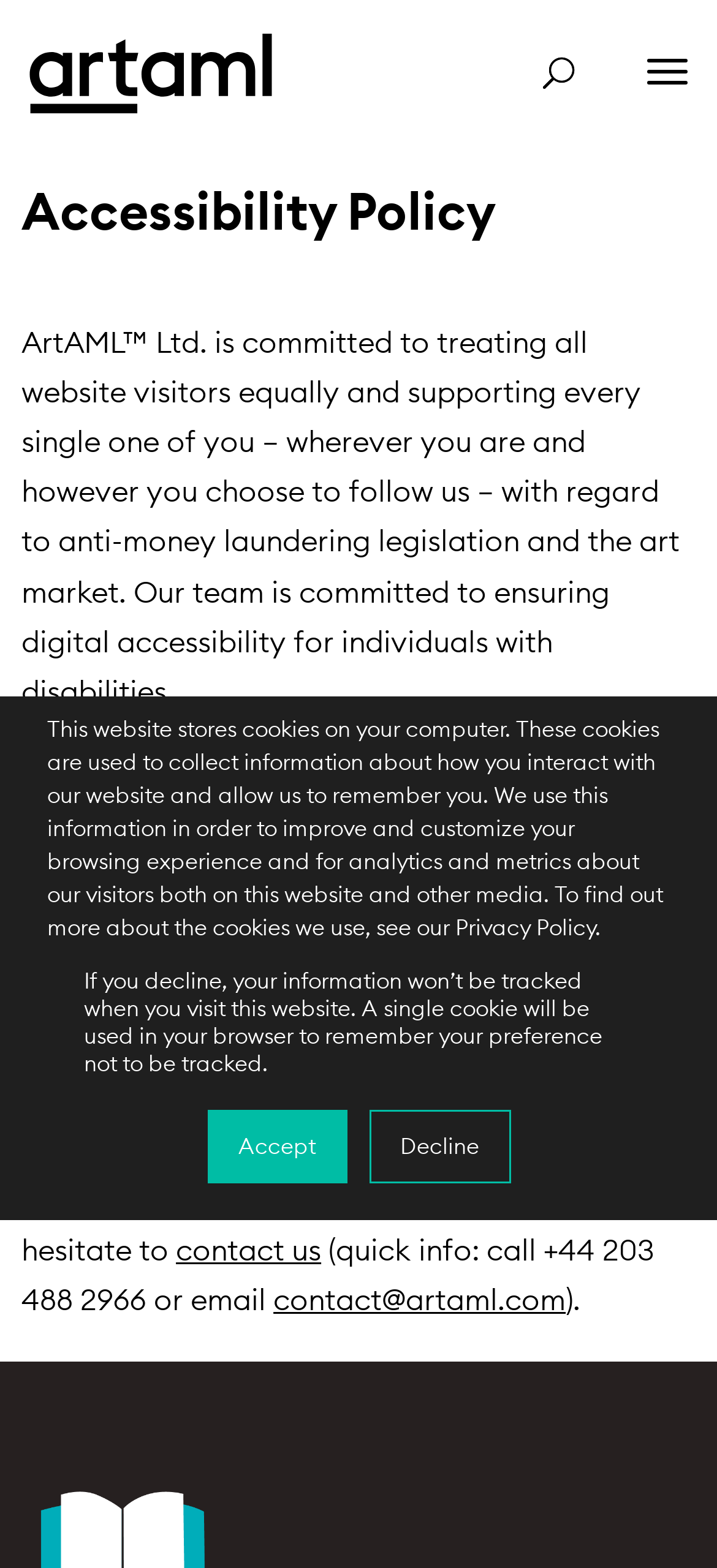Bounding box coordinates are to be given in the format (top-left x, top-left y, bottom-right x, bottom-right y). All values must be floating point numbers between 0 and 1. Provide the bounding box coordinate for the UI element described as: name="s" placeholder="Search …" title="Search for:"

[0.437, 0.012, 0.797, 0.038]